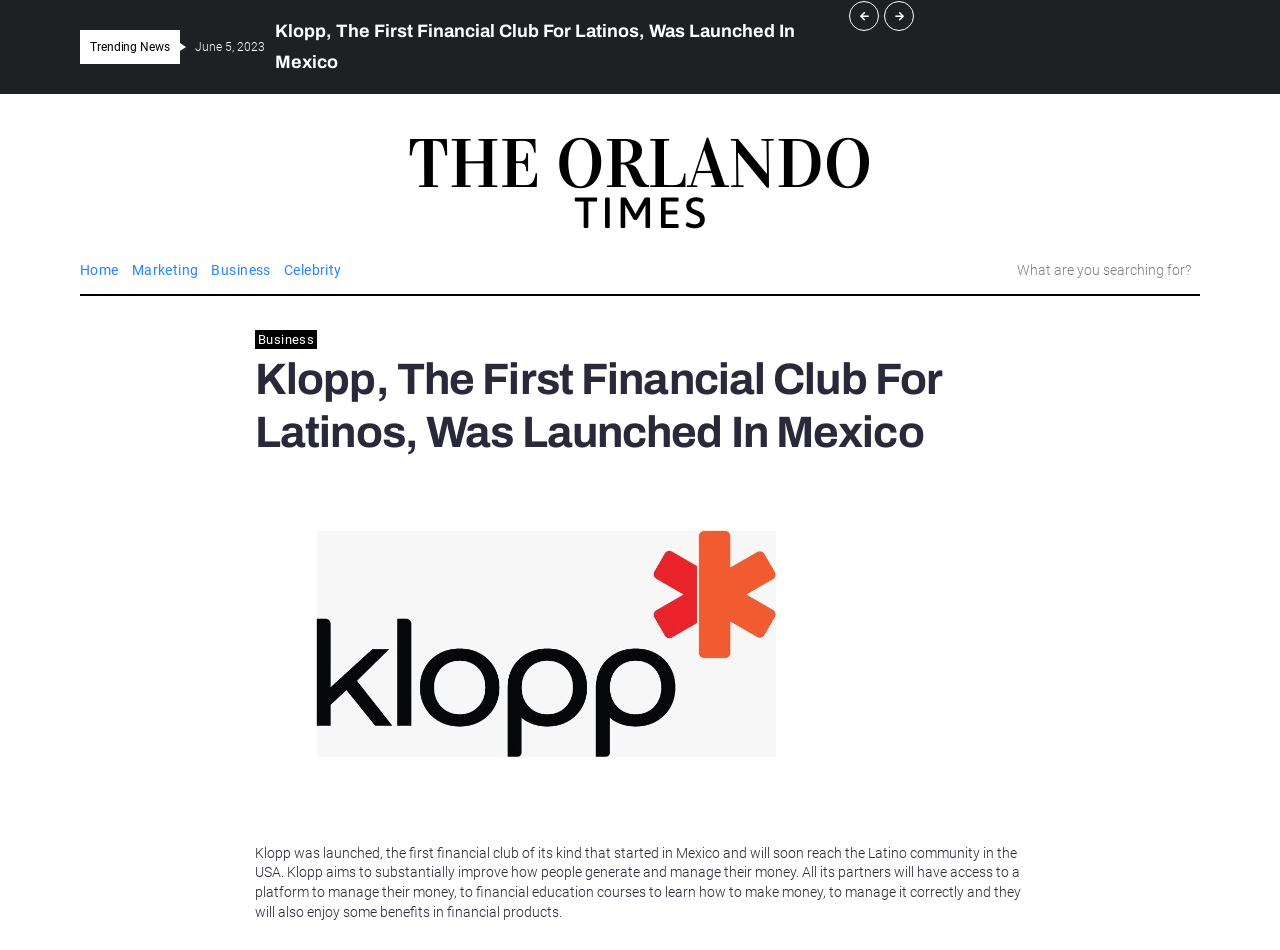Determine the bounding box coordinates of the element's region needed to click to follow the instruction: "read the article". Provide these coordinates as four float numbers between 0 and 1, formatted as [left, top, right, bottom].

[0.215, 0.022, 0.621, 0.076]